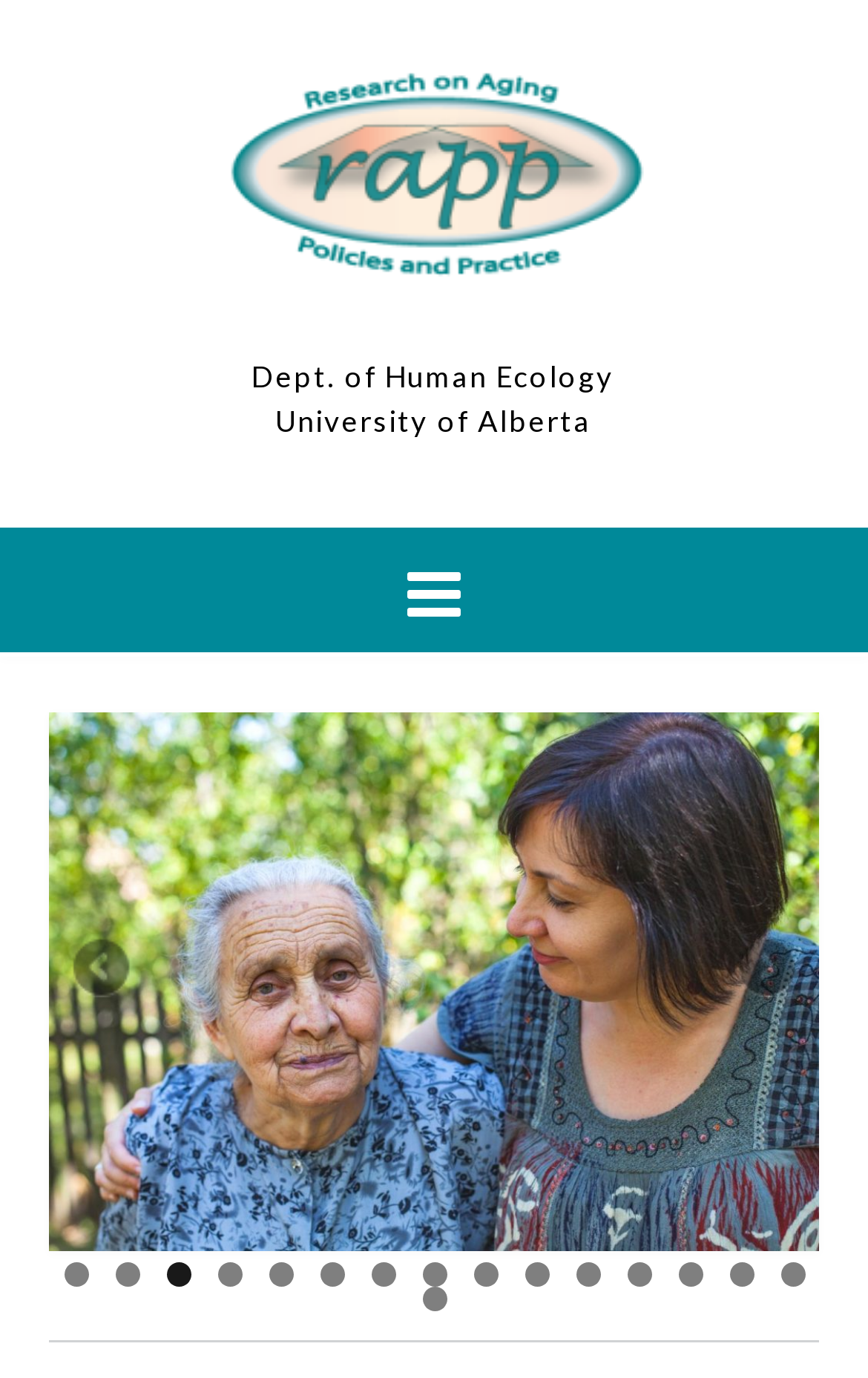What is the name of the university?
Please provide a comprehensive answer based on the visual information in the image.

The university name can be found in the top section of the webpage, where it says 'University of Alberta' as a link.